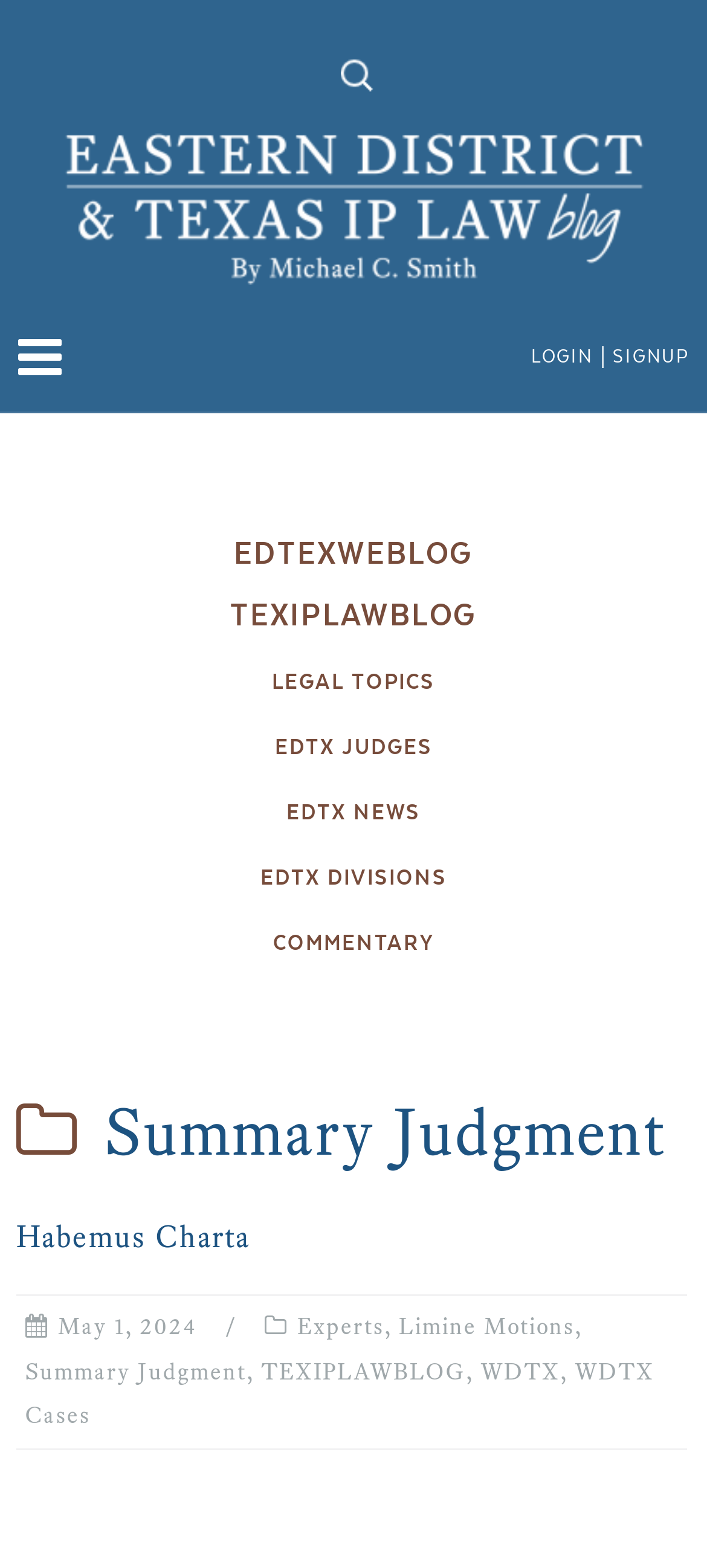How many categories are there in the webpage's main navigation?
With the help of the image, please provide a detailed response to the question.

I counted the categories in the webpage's main navigation, which are 'EDTEXWEBLOG', 'TEXIPLAWBLOG', 'LEGAL TOPICS', 'EDTX JUDGES', 'EDTX NEWS', 'EDTX DIVISIONS', 'COMMENTARY', and 'Summary Judgment'. There are 8 categories in total.